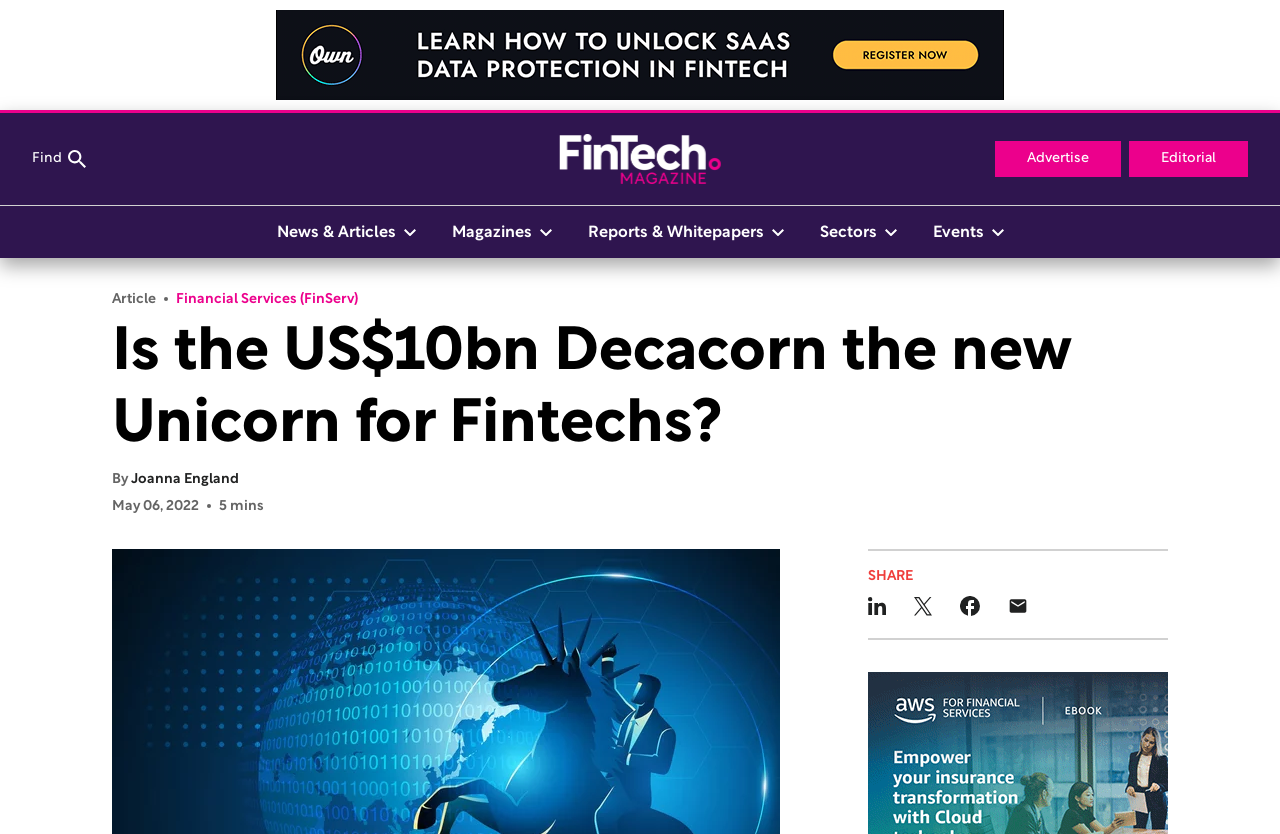What are the social media platforms available for sharing the article?
By examining the image, provide a one-word or phrase answer.

linkedin, twitter, facebook, email